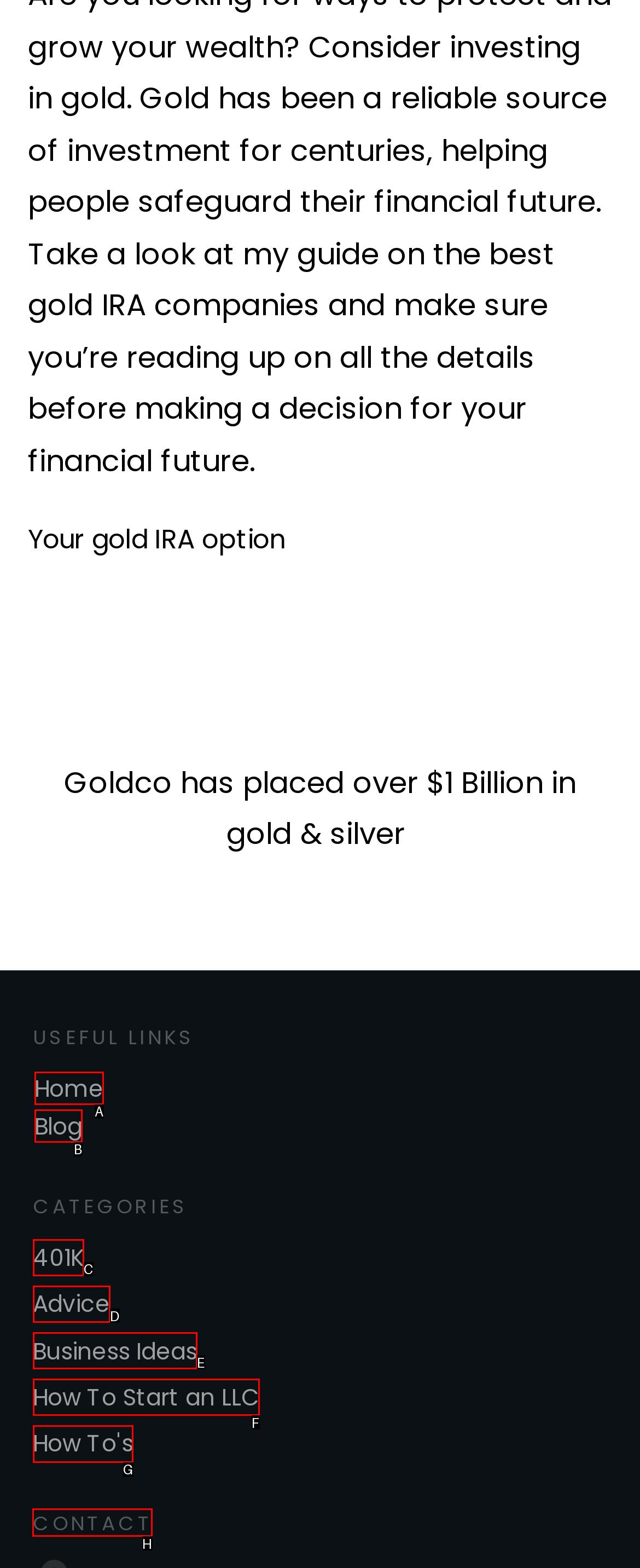Show which HTML element I need to click to perform this task: Contact the website Answer with the letter of the correct choice.

H